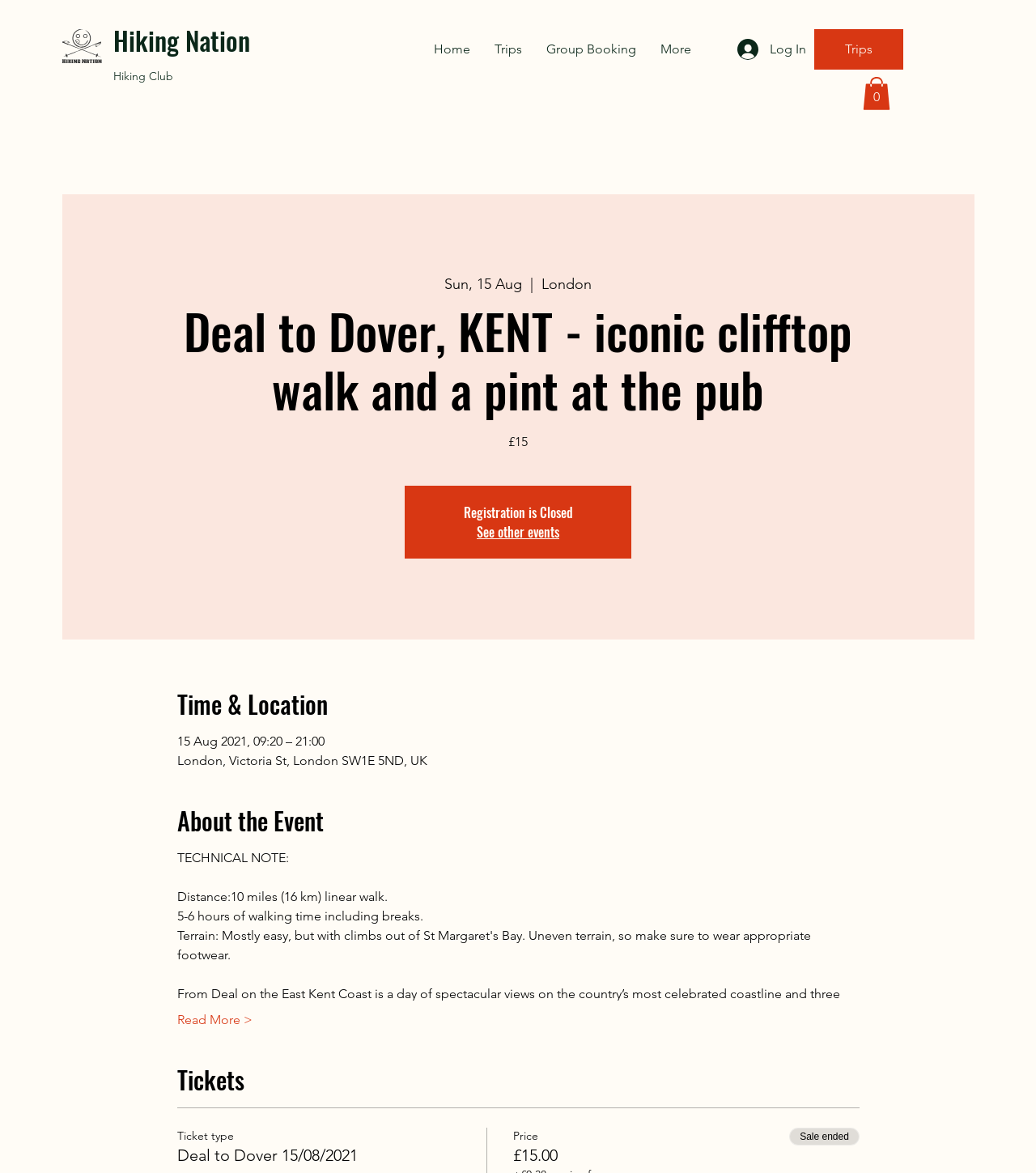Answer the question in a single word or phrase:
What is the price of the ticket?

£15.00